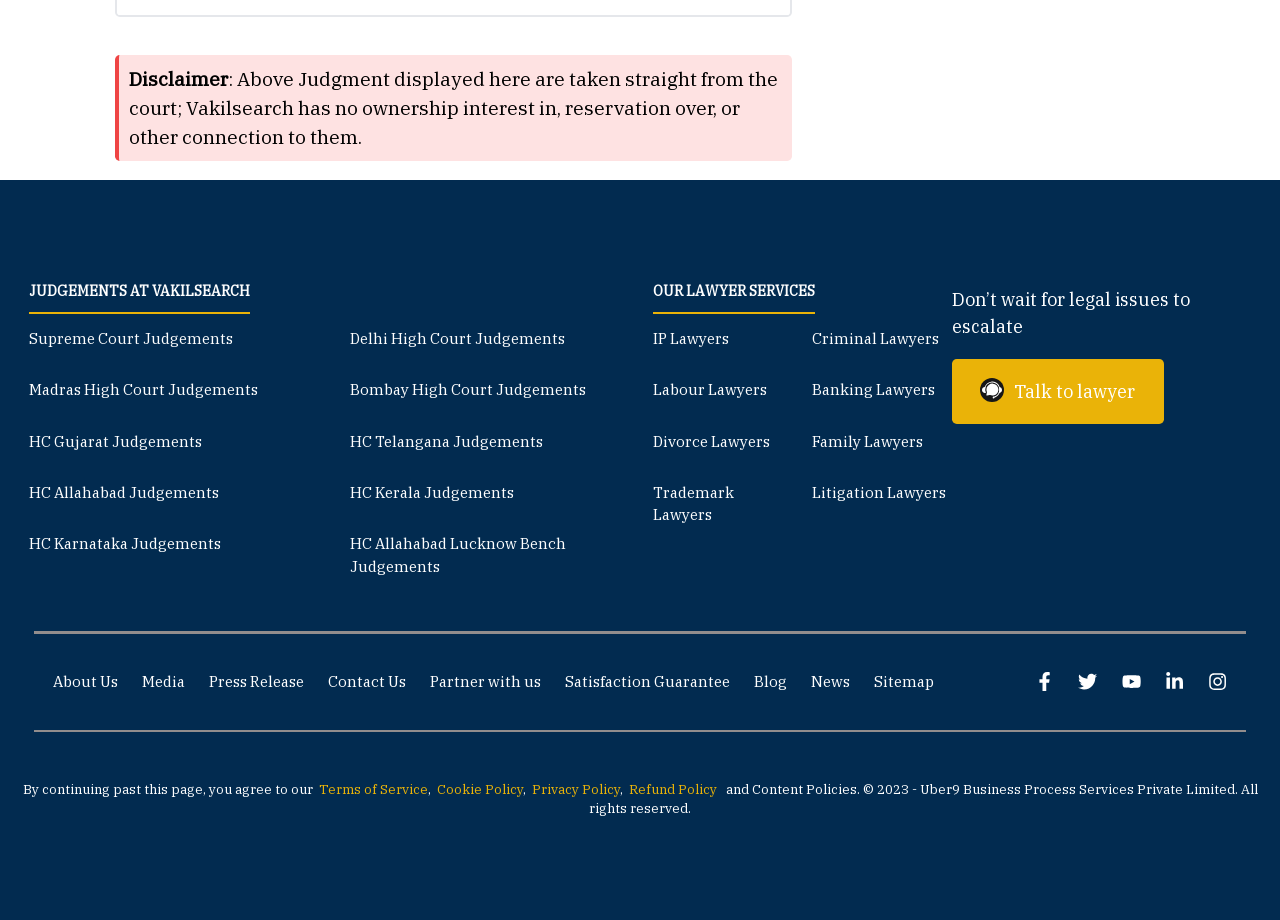Please identify the bounding box coordinates of the clickable area that will allow you to execute the instruction: "Check HC Allahabad Judgements".

[0.022, 0.525, 0.171, 0.545]